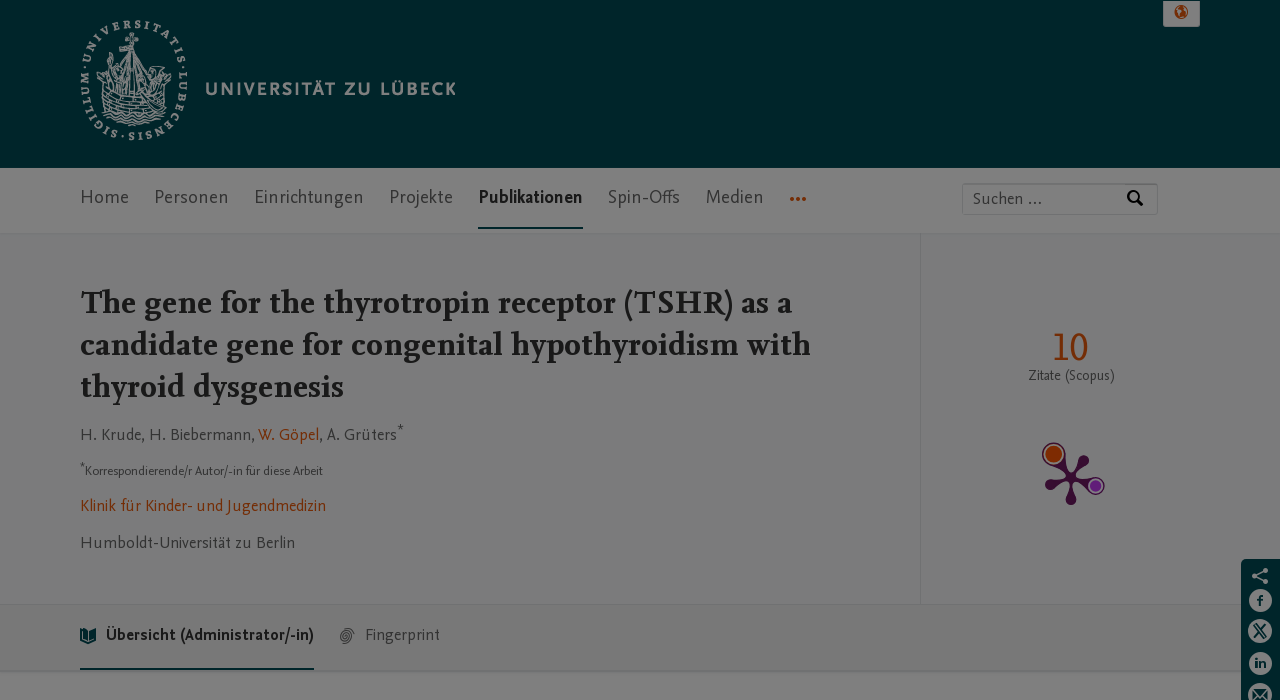Provide a short answer using a single word or phrase for the following question: 
What is the name of the university?

Universität zu Lübeck